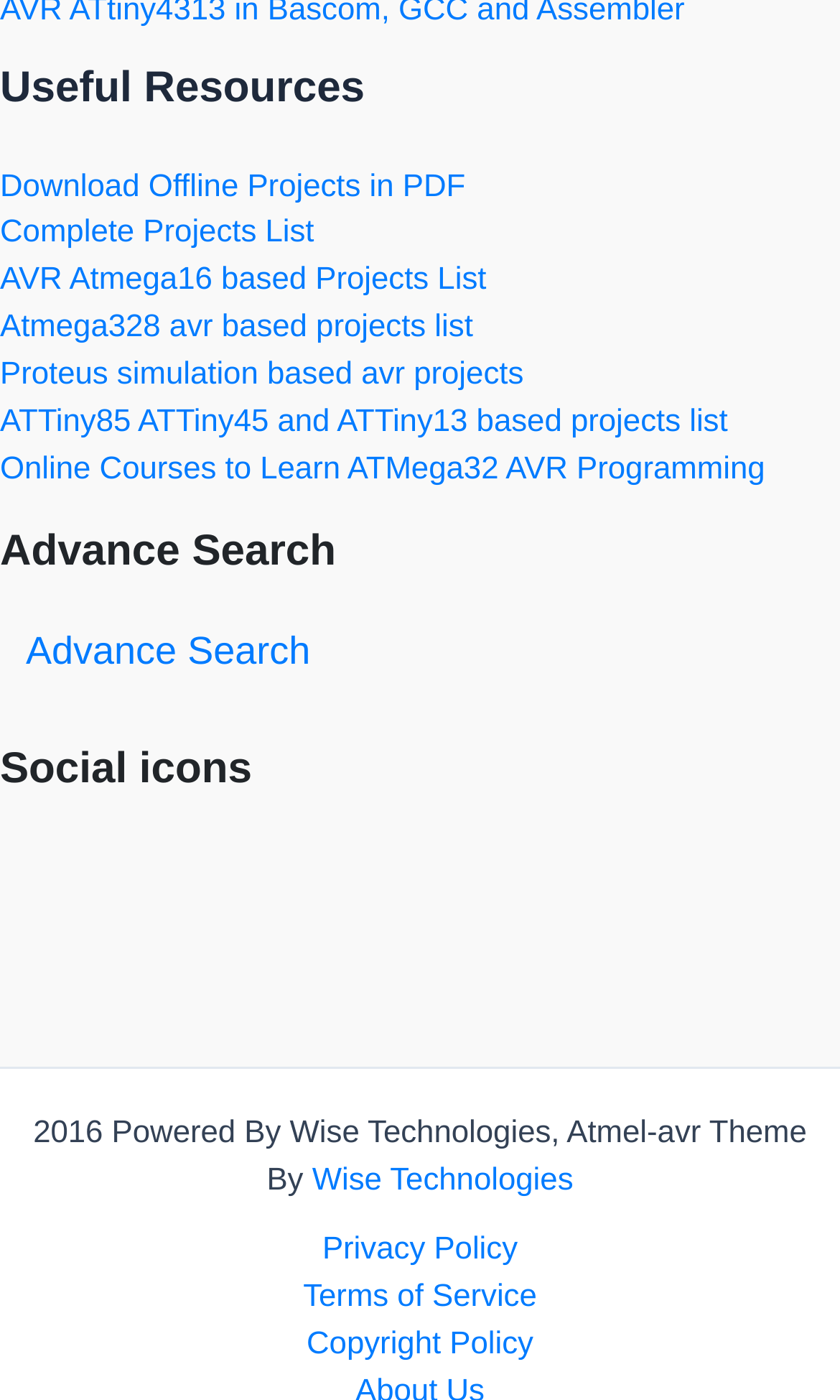Using the element description Privacy Policy, predict the bounding box coordinates for the UI element. Provide the coordinates in (top-left x, top-left y, bottom-right x, bottom-right y) format with values ranging from 0 to 1.

[0.332, 0.877, 0.668, 0.911]